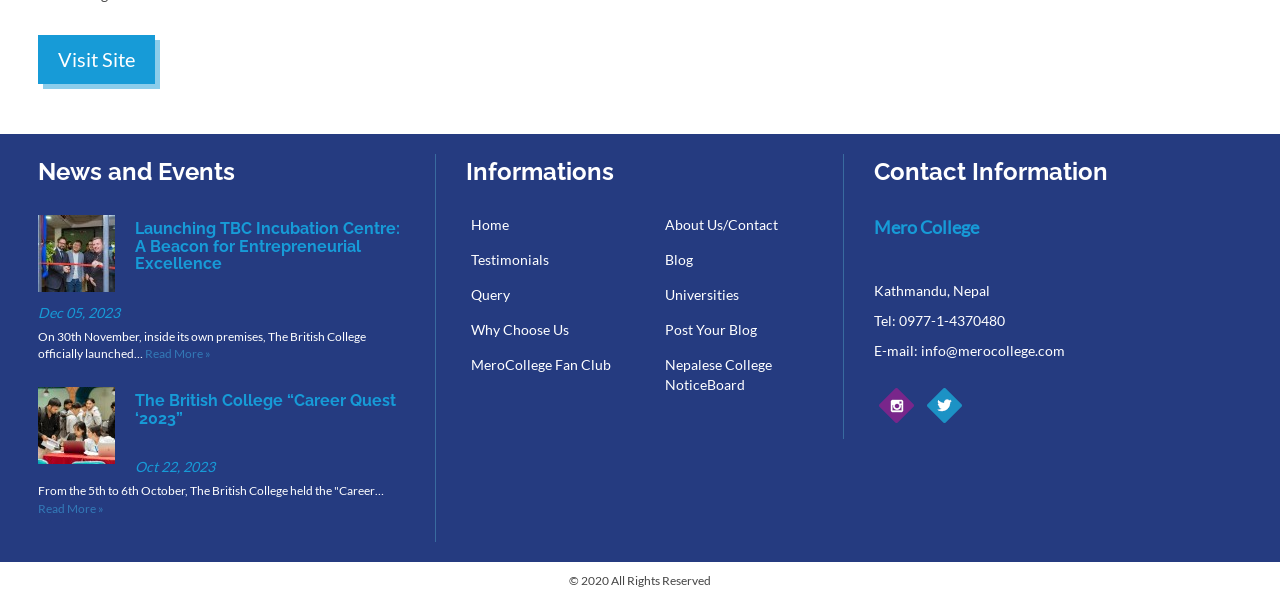Find the bounding box coordinates for the area that should be clicked to accomplish the instruction: "Go to 'Home'".

[0.368, 0.361, 0.398, 0.389]